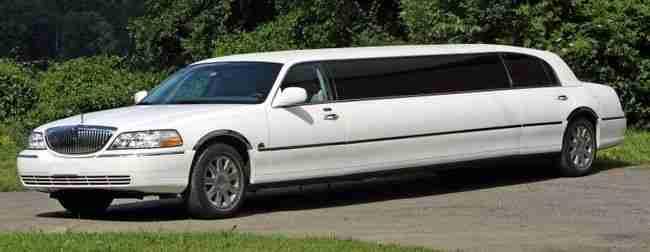Break down the image and describe every detail you can observe.

The image showcases a luxurious white limousine, which exudes elegance and sophistication. Designed for comfort and style, this stretch limousine emphasizes a sleek profile with its elongated body and smooth lines. Positioned on an open landscape, the vehicle is partially surrounded by lush greenery, enhancing its classic aesthetic. Limousines like this are often associated with special occasions such as weddings, corporate events, and lavish parties, making them a popular choice for those looking to make a memorable entrance. Perfectly embodying opulence, this car symbolizes the ultimate travel experience, promising both comfort and class for its passengers.